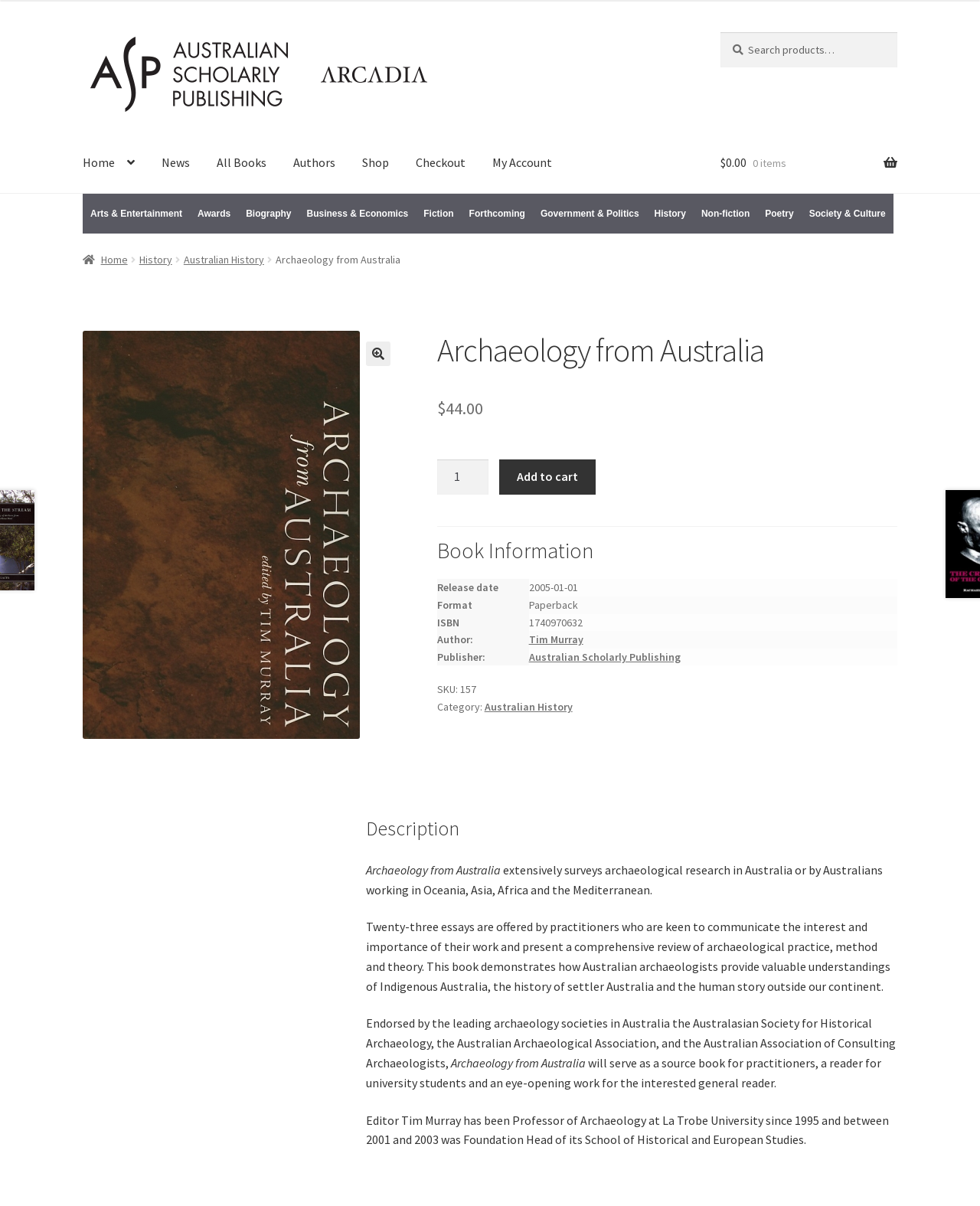Who is the author of the book?
Please describe in detail the information shown in the image to answer the question.

I found the author of the book by looking at the table in the 'Book Information' section, where it says 'Author:' followed by 'Tim Murray'.